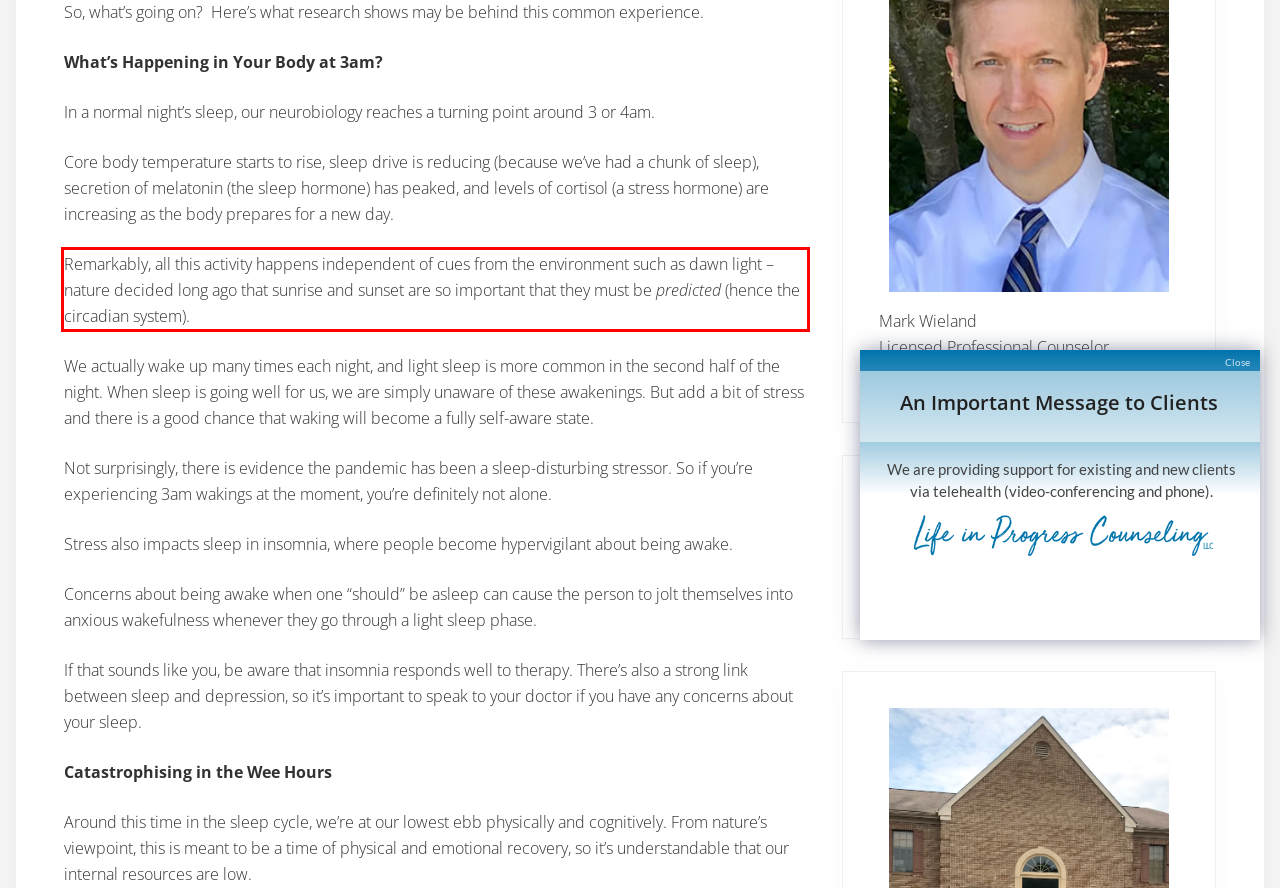Using the provided webpage screenshot, recognize the text content in the area marked by the red bounding box.

Remarkably, all this activity happens independent of cues from the environment such as dawn light – nature decided long ago that sunrise and sunset are so important that they must be predicted (hence the circadian system).